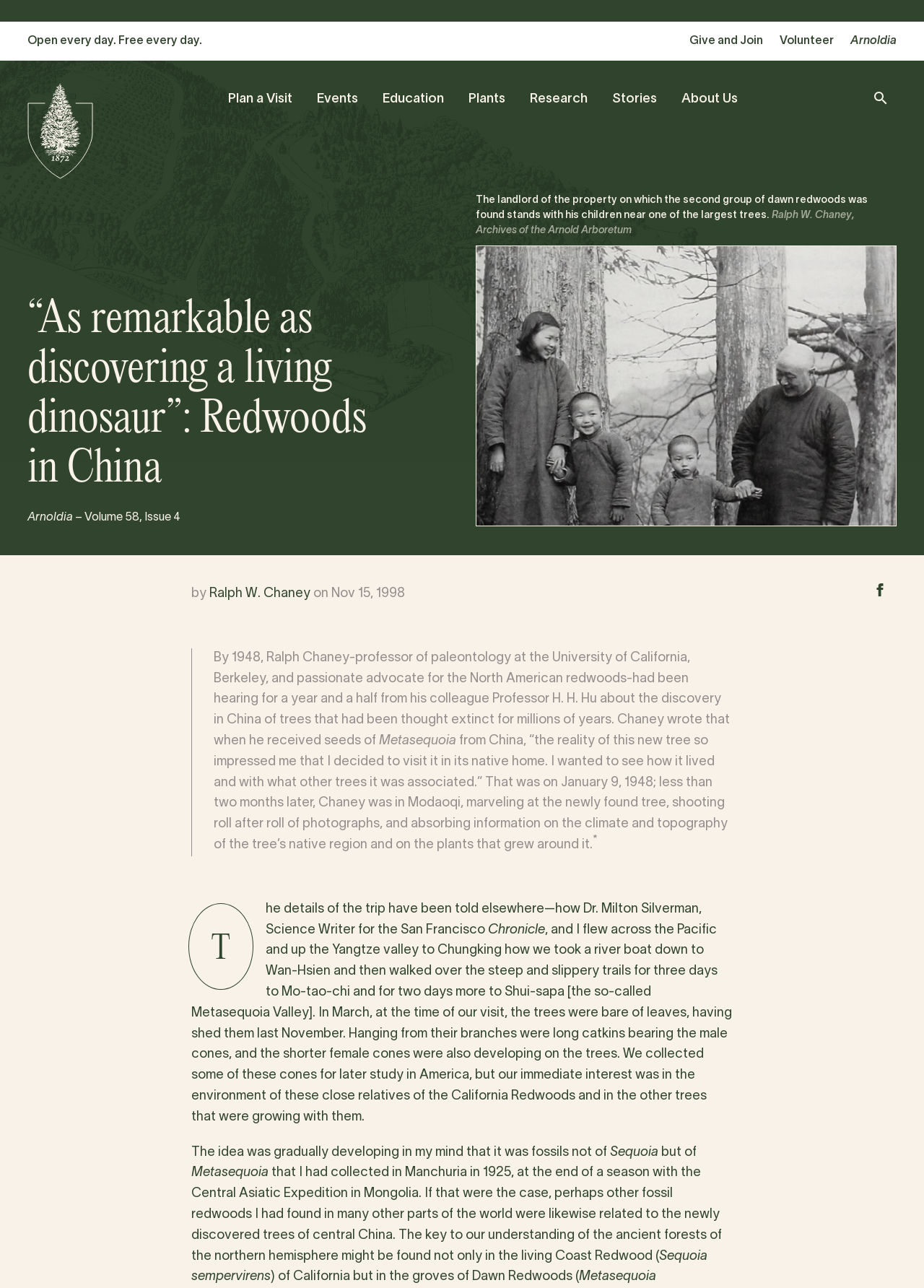Generate a comprehensive description of the webpage.

The webpage is about an article titled "“As remarkable as discovering a living dinosaur”: Redwoods in China" from the Arnold Arboretum. At the top, there are several links to different sections of the website, including "Open every day. Free every day.", "Give and Join", "Volunteer", "Arnoldia", "Home", "Plan a Visit", "Events", "Education", "Plants", "Research", "Stories", and "About Us". 

Below the links, there is a header section with a heading that matches the title of the article. The header also contains links to "Arnoldia" and "Volume 58, Issue 4". 

To the right of the header, there is a figure with a black-and-white photograph showing two adults and two children, along with a figcaption that describes the image. The figcaption also credits the image to "Ralph W. Chaney, Archives of the Arnold Arboretum".

Below the figure, there is a block of text that appears to be the main content of the article. The text is divided into several paragraphs, with the first paragraph describing how Ralph Chaney, a professor of paleontology, learned about the discovery of trees in China that were thought to be extinct for millions of years. The text then goes on to describe Chaney's trip to China to see the trees, including his observations of the trees and their environment.

Throughout the article, there are several links and images, including a button to "Open modal gallery" and a link to "Share on Facebook". There are also several static text elements, including a byline crediting the author, Ralph W. Chaney, and a date, November 15, 1998.